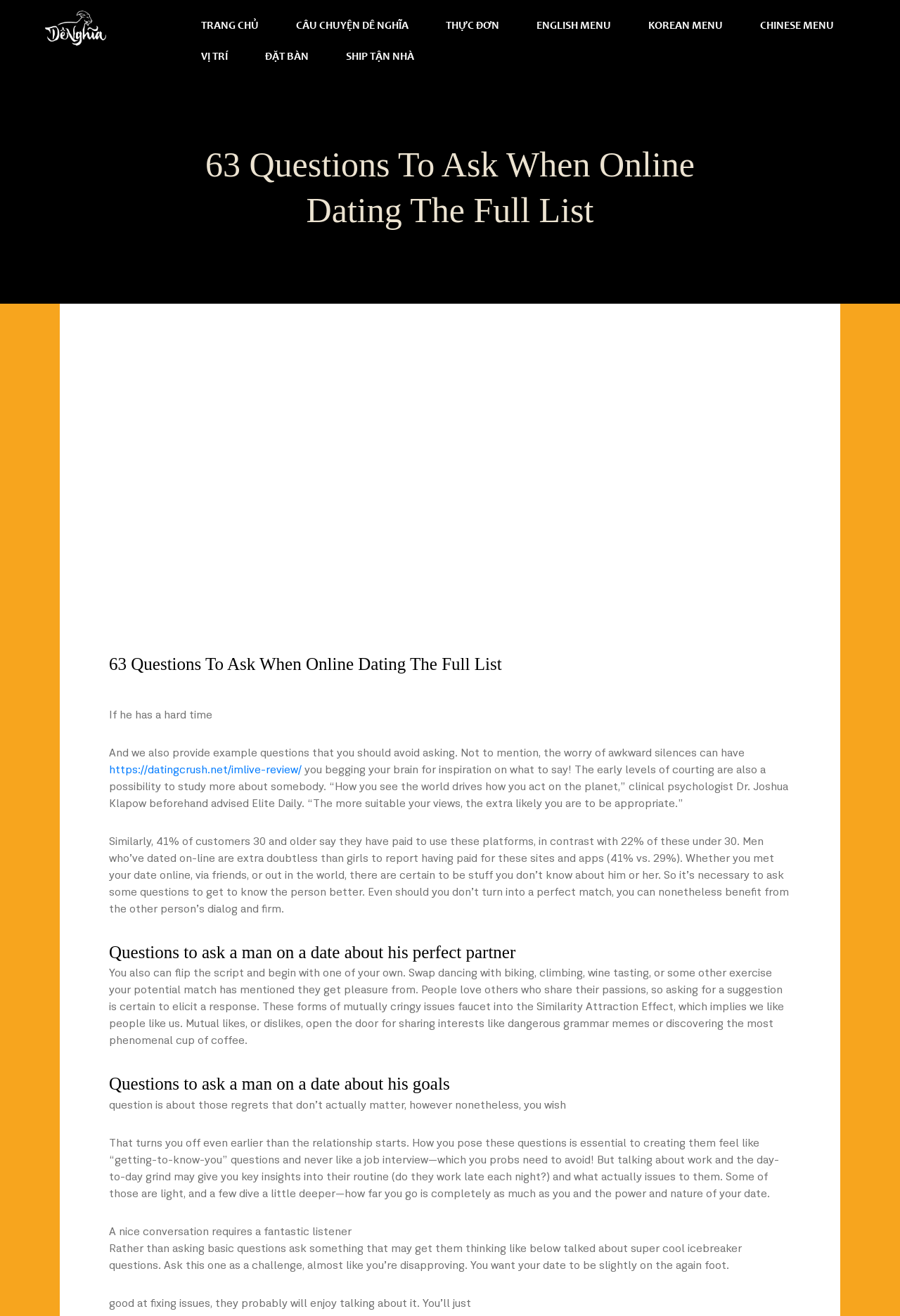Please find and give the text of the main heading on the webpage.

63 Questions To Ask When Online Dating The Full List